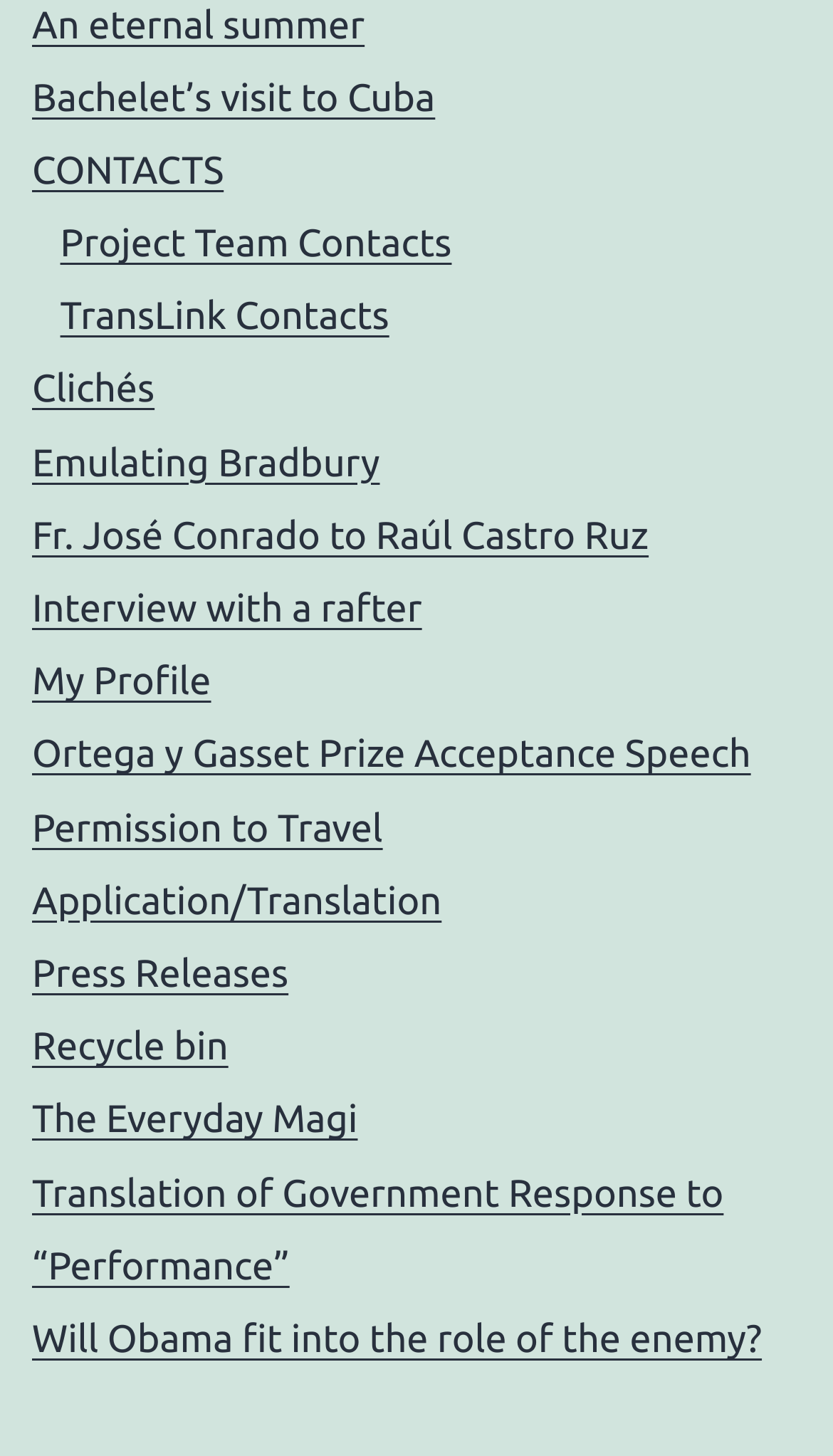Please give a succinct answer to the question in one word or phrase:
What is the longest link text on the webpage?

Ortega y Gasset Prize Acceptance Speech